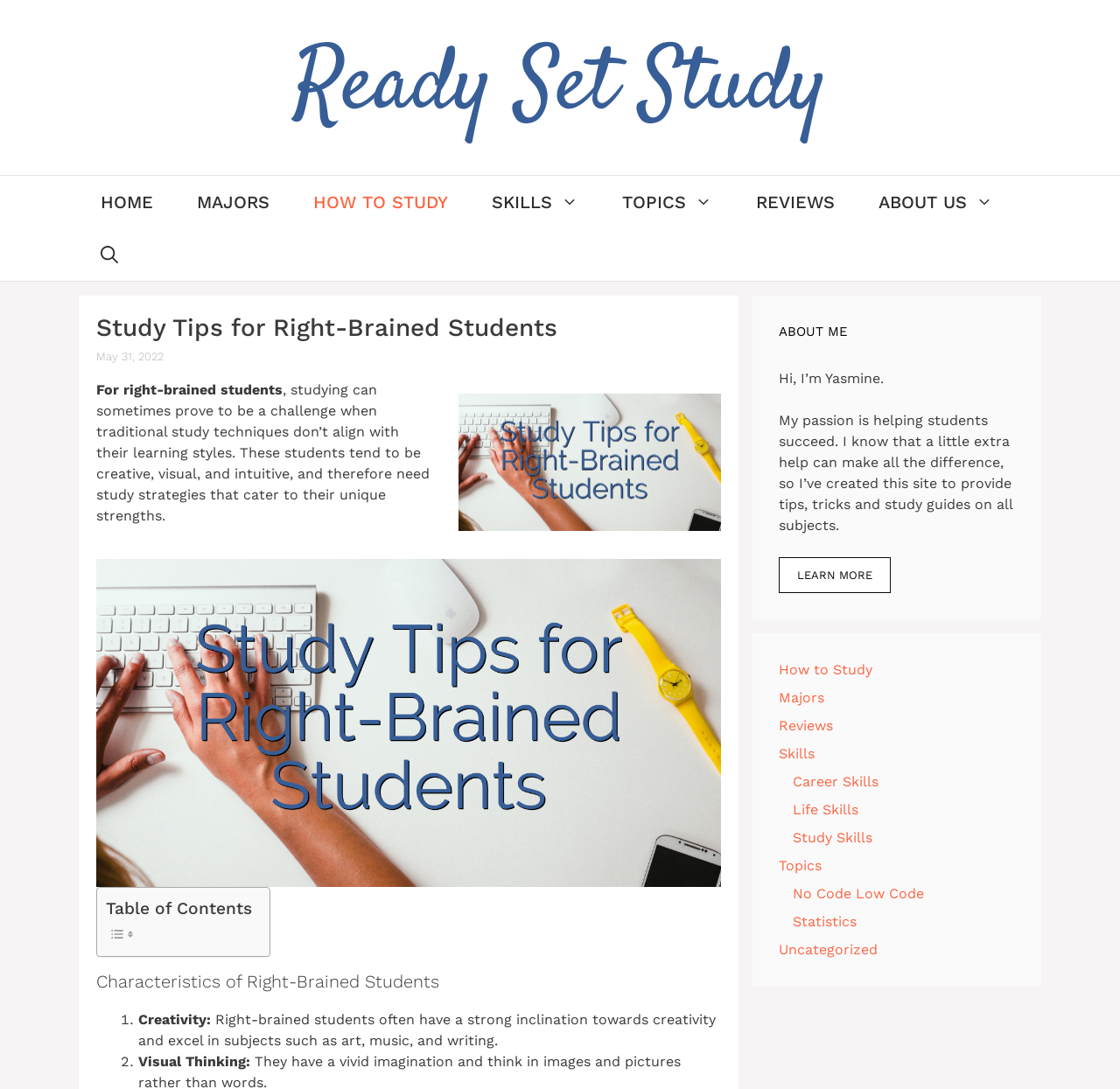Please find the bounding box coordinates (top-left x, top-left y, bottom-right x, bottom-right y) in the screenshot for the UI element described as follows: Ready Set Study

[0.262, 0.023, 0.738, 0.137]